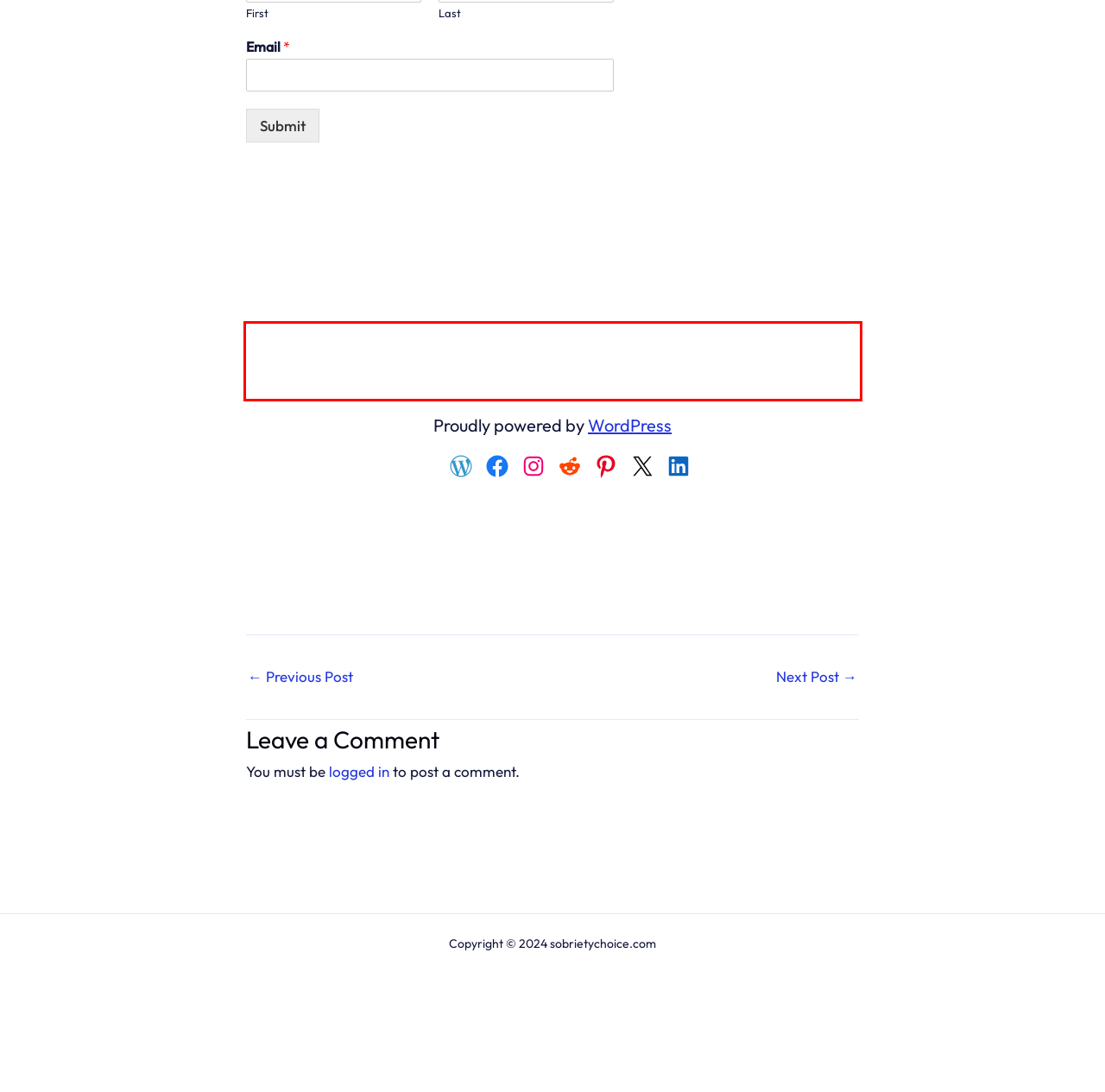Identify the red bounding box in the webpage screenshot and perform OCR to generate the text content enclosed.

In both cases, moderation and informed decision-making are key. Always consult with a healthcare professional before making significant changes to your diet or supplement regimen.